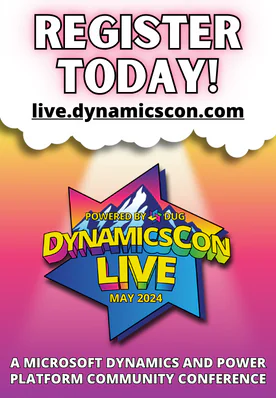Describe all elements and aspects of the image.

The image promotes the upcoming DynamicsCon Live, a community conference focused on Microsoft Dynamics and Power Platform. The vibrant design features a colorful star logo with the event name prominently displayed: “DYNAMICS CON LIVE” in bold letters, with the month “MAY 2024” highlighted. Above the logo, a call-to-action urges viewers to “REGISTER TODAY!” in large, eye-catching font. Additionally, the URL "live.dynamicscon.com" is included for easy access to registration. The background is a gradient of warm colors, creating an inviting and energetic atmosphere that reflects the community spirit of the event.